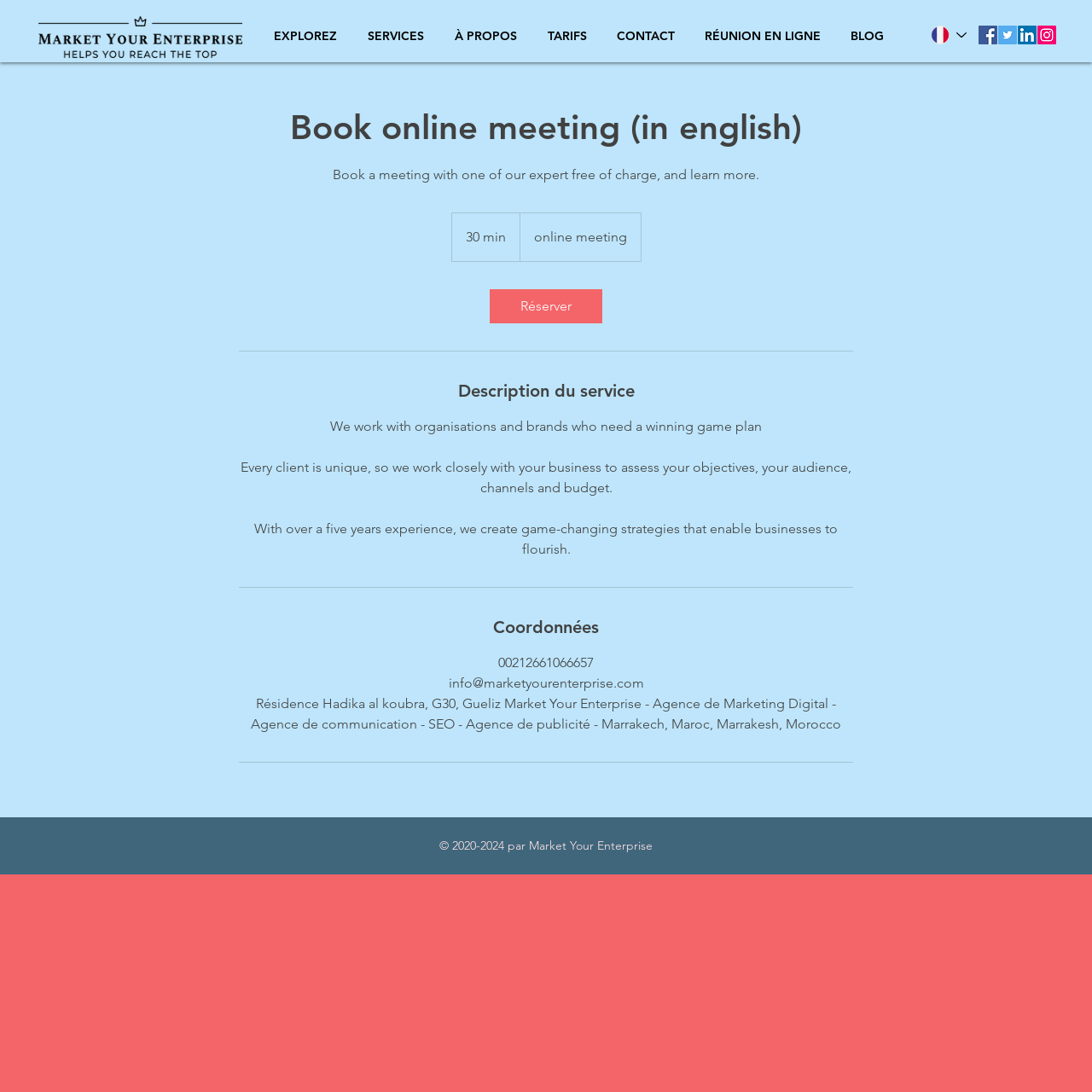What is the name of the marketing agency?
Look at the image and answer the question with a single word or phrase.

Market Your Enterprise